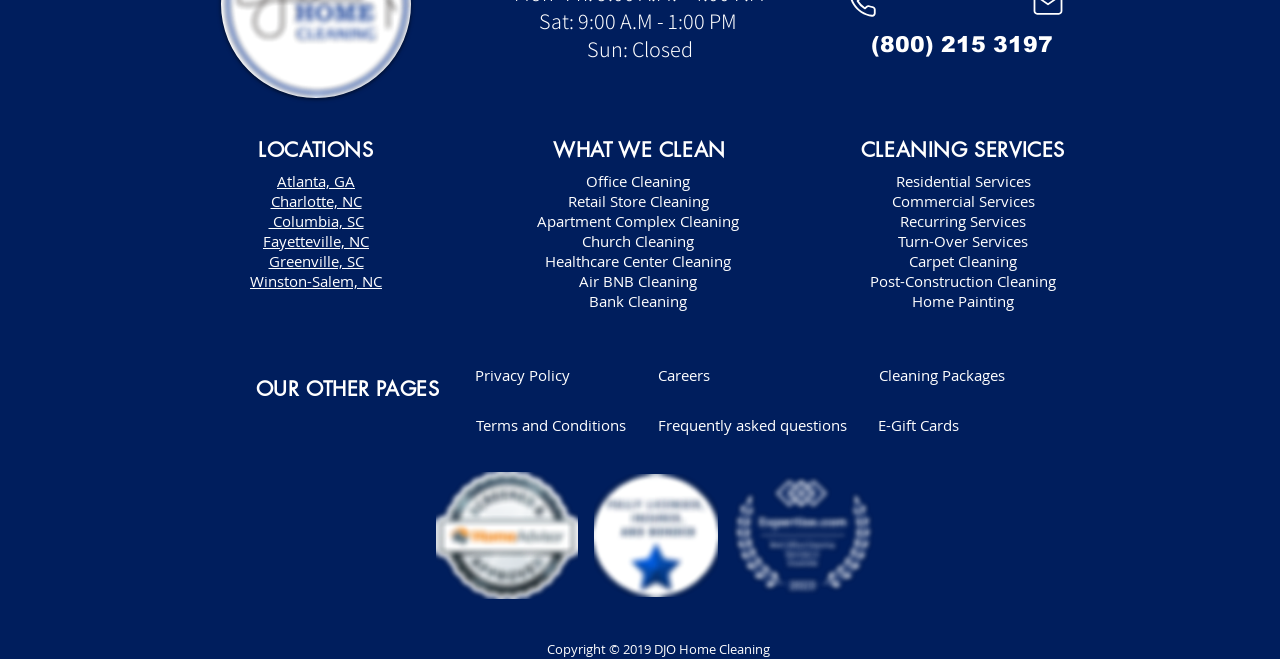Please locate the clickable area by providing the bounding box coordinates to follow this instruction: "Check the Privacy Policy".

[0.371, 0.553, 0.445, 0.584]